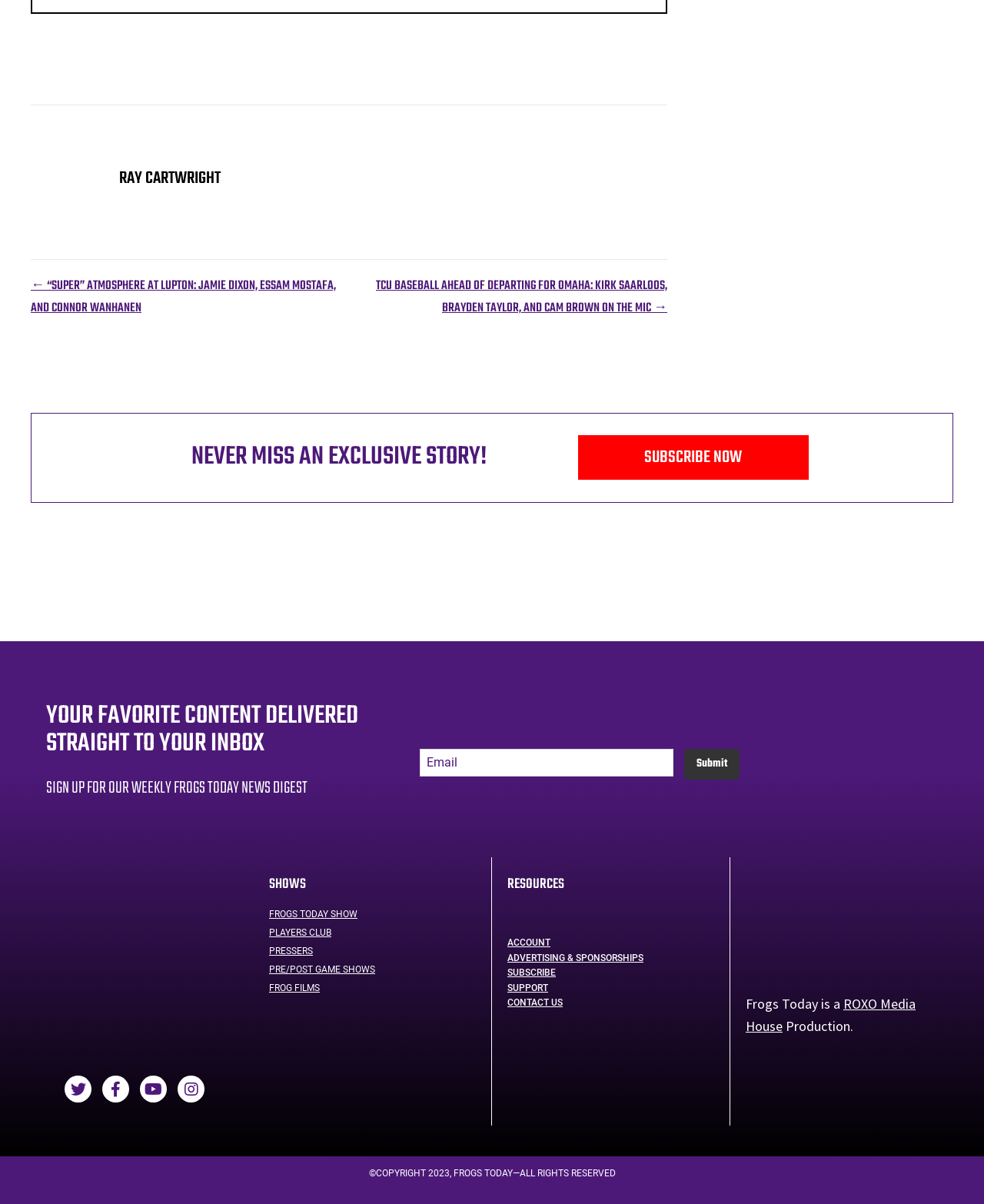What is the name of the insurance company mentioned?
Use the screenshot to answer the question with a single word or phrase.

Higginbotham Insurance